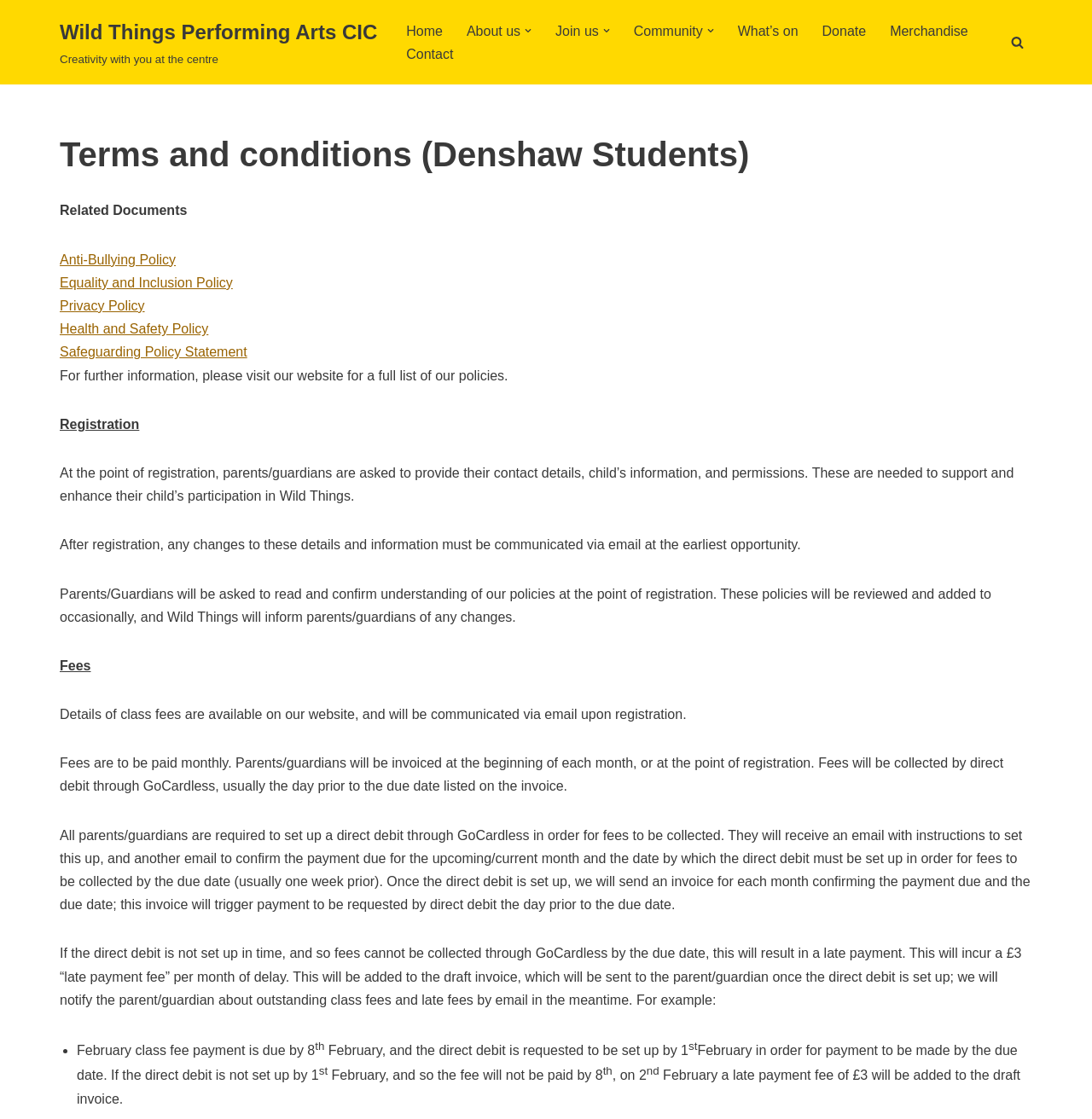What happens if the direct debit is not set up in time?
Deliver a detailed and extensive answer to the question.

According to the webpage, if the direct debit is not set up in time, and so fees cannot be collected through GoCardless by the due date, this will result in a late payment. This will incur a £3 “late payment fee” per month of delay.